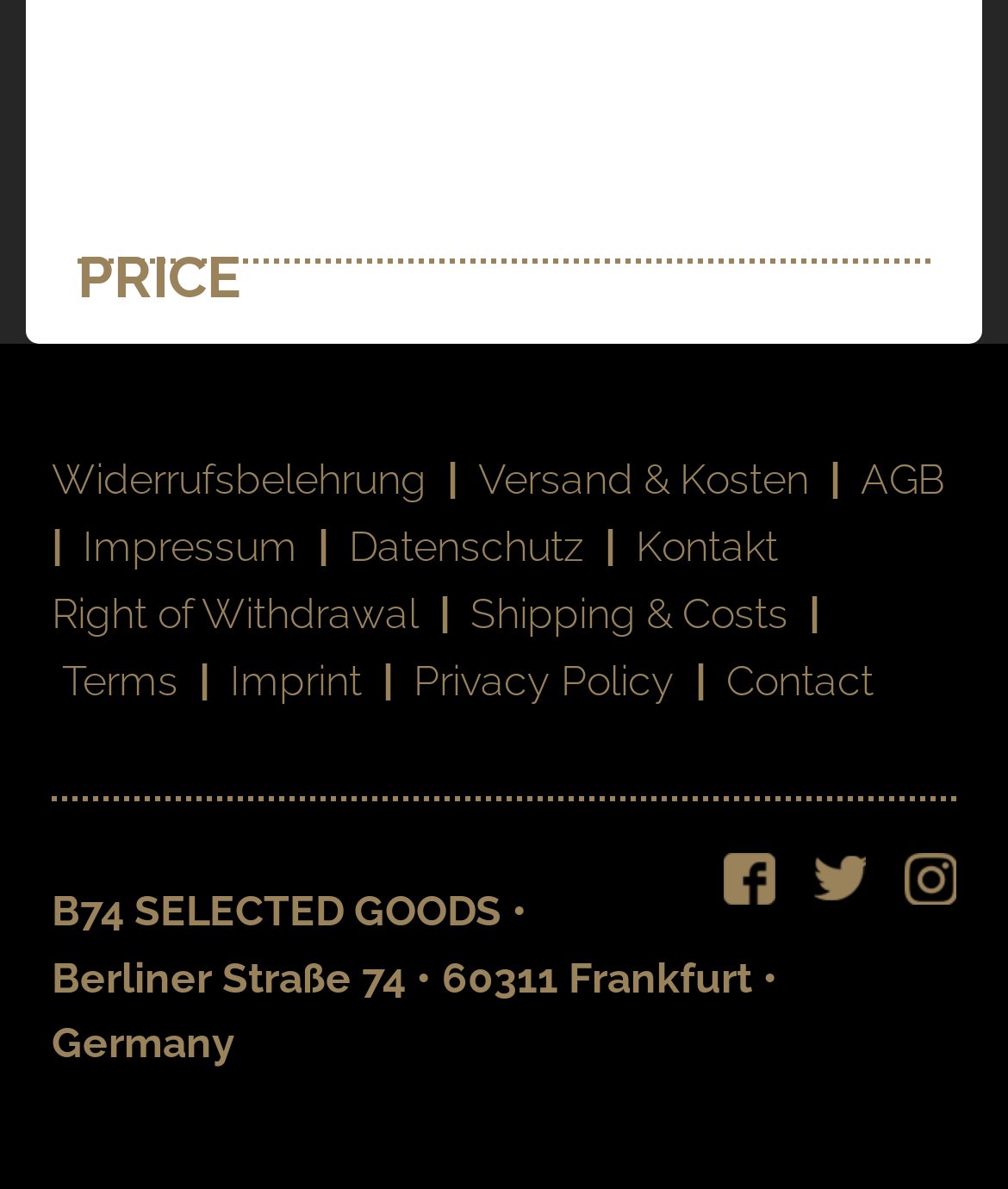What is the company's address?
Look at the image and answer with only one word or phrase.

Berliner Straße 74, 60311 Frankfurt, Germany